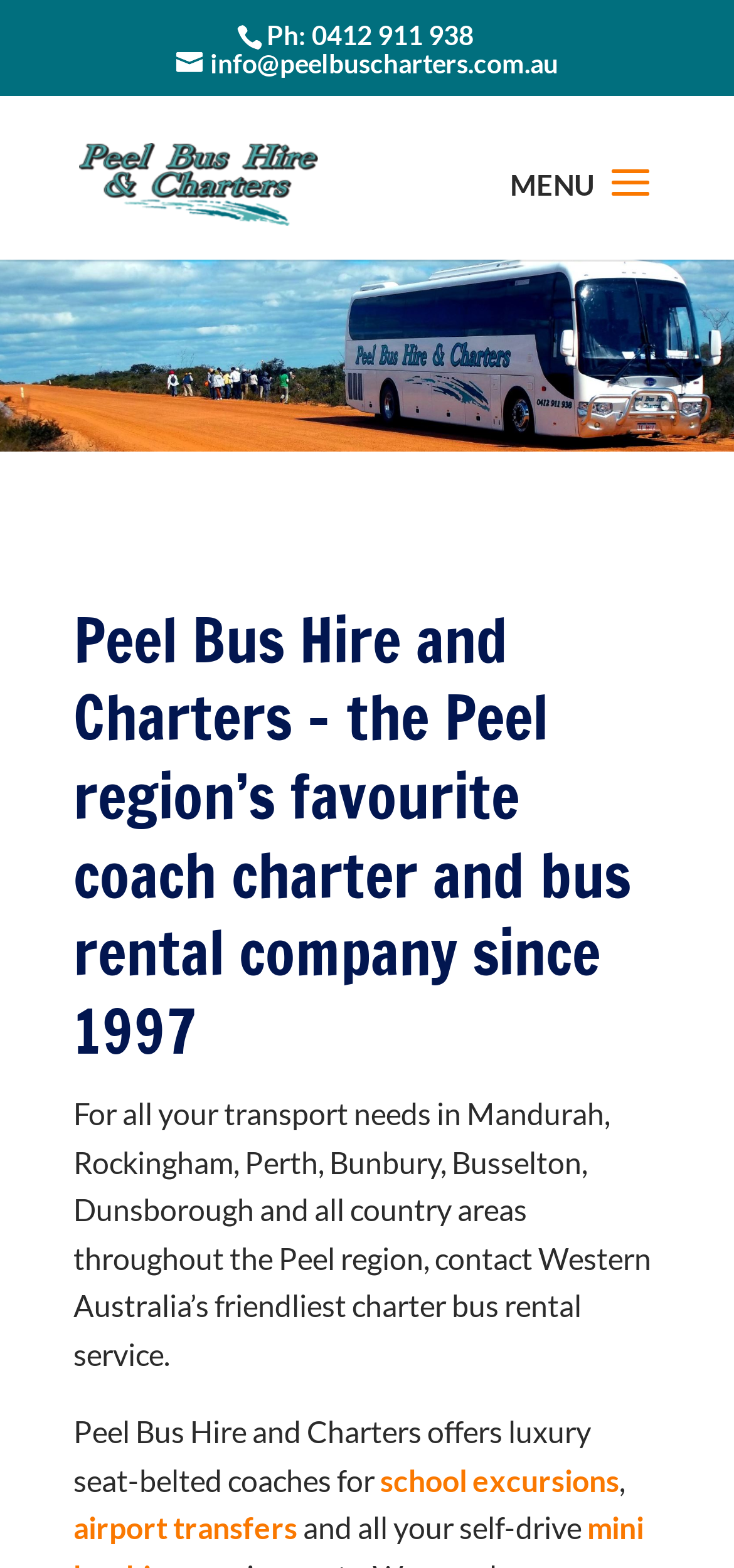Provide a brief response to the question below using a single word or phrase: 
What areas does Peel Bus Hire and Charters serve?

Mandurah, Rockingham, Perth, Bunbury, Busselton, Dunsborough and all country areas